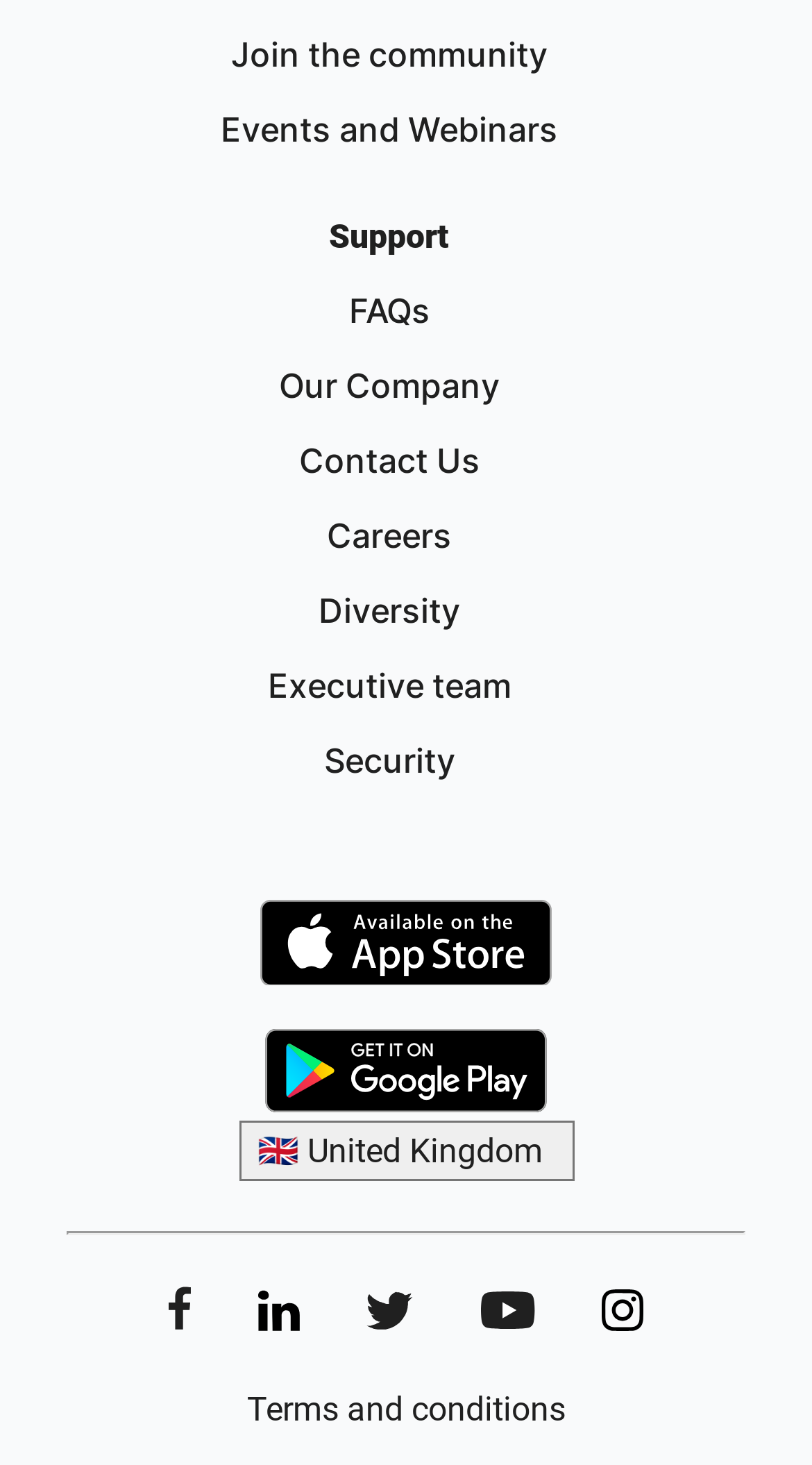Answer the following inquiry with a single word or phrase:
How many app store links are there?

2